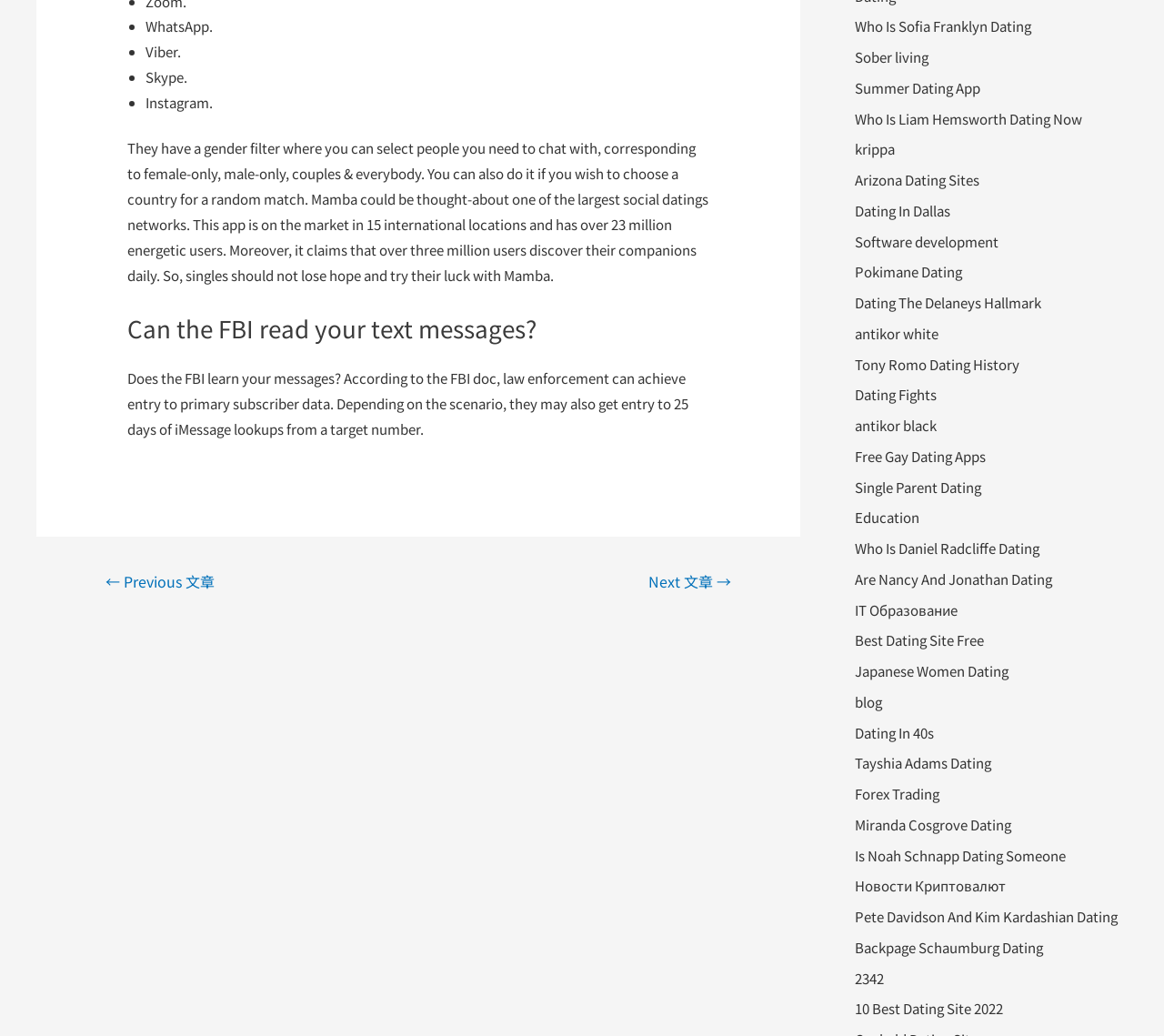What is the name of the social dating network mentioned?
Provide a detailed answer to the question, using the image to inform your response.

The webpage mentions Mamba as one of the largest social datings networks, available in 15 countries and having over 23 million active users.